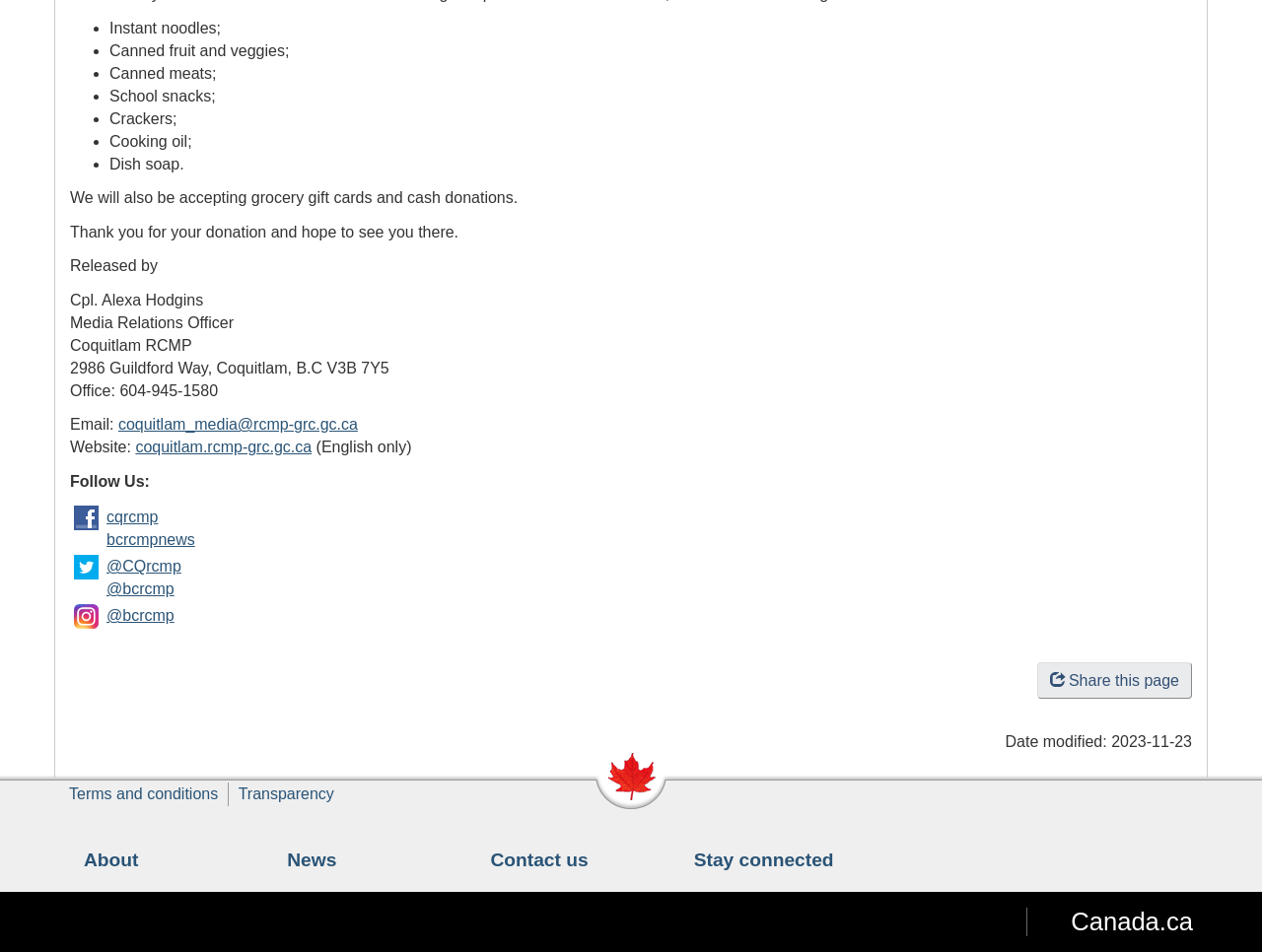Identify the bounding box coordinates necessary to click and complete the given instruction: "Click the link to email the Media Relations Officer".

[0.094, 0.437, 0.284, 0.455]